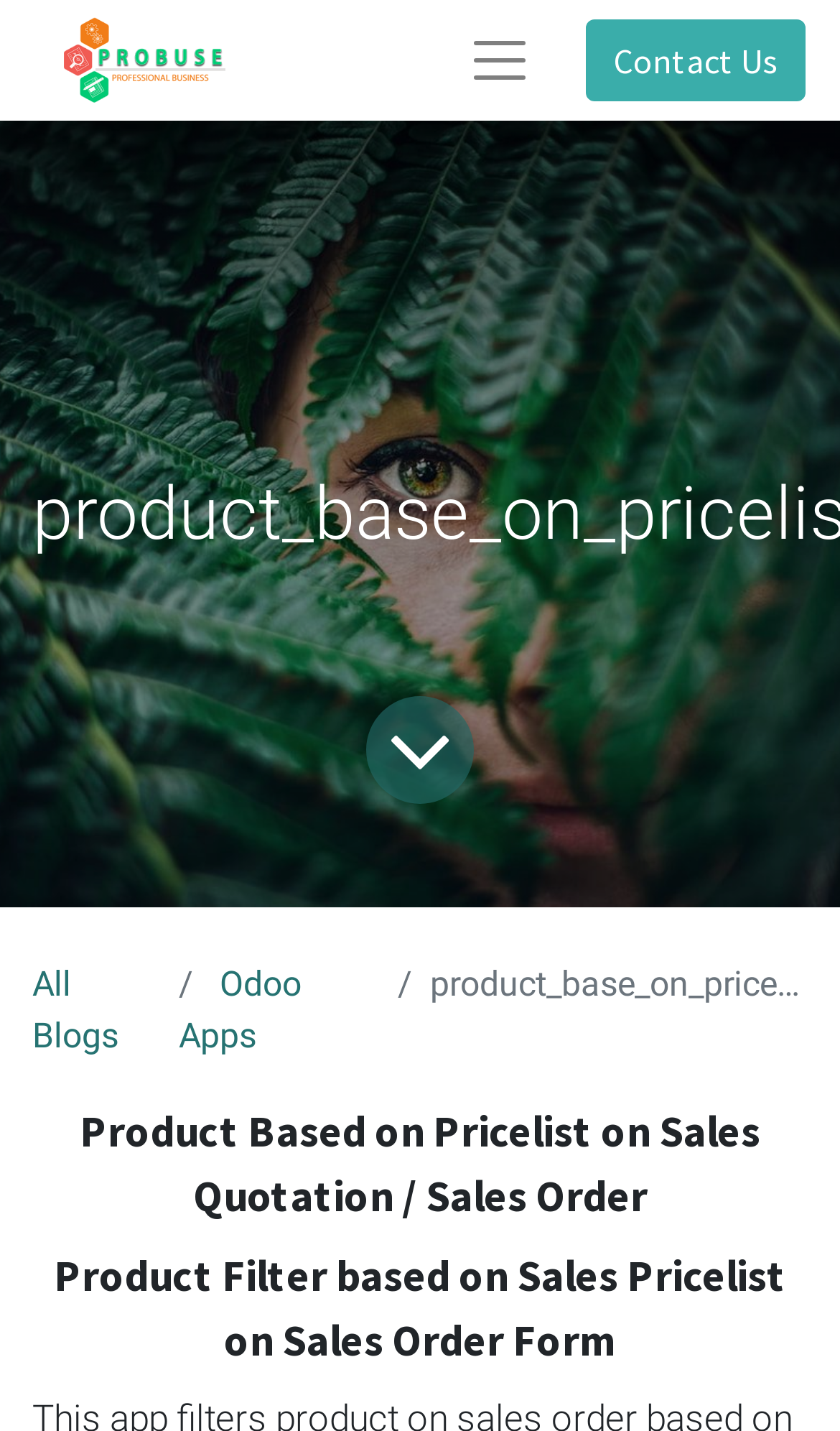Respond concisely with one word or phrase to the following query:
What is the name of the demo video server?

Probuse Apps Demo Video Server